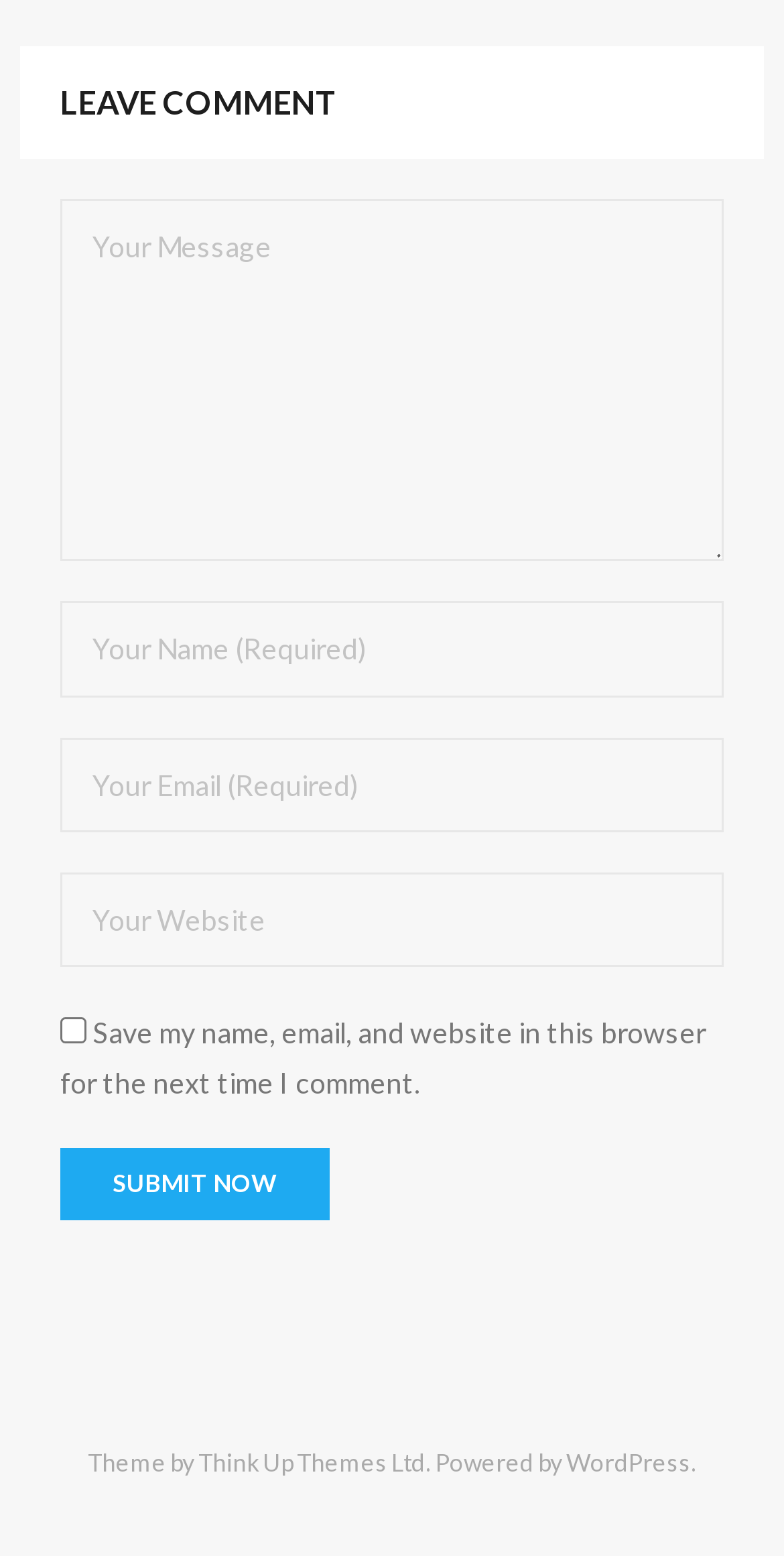What is the function of the checkbox?
Using the image, provide a concise answer in one word or a short phrase.

Save comment information